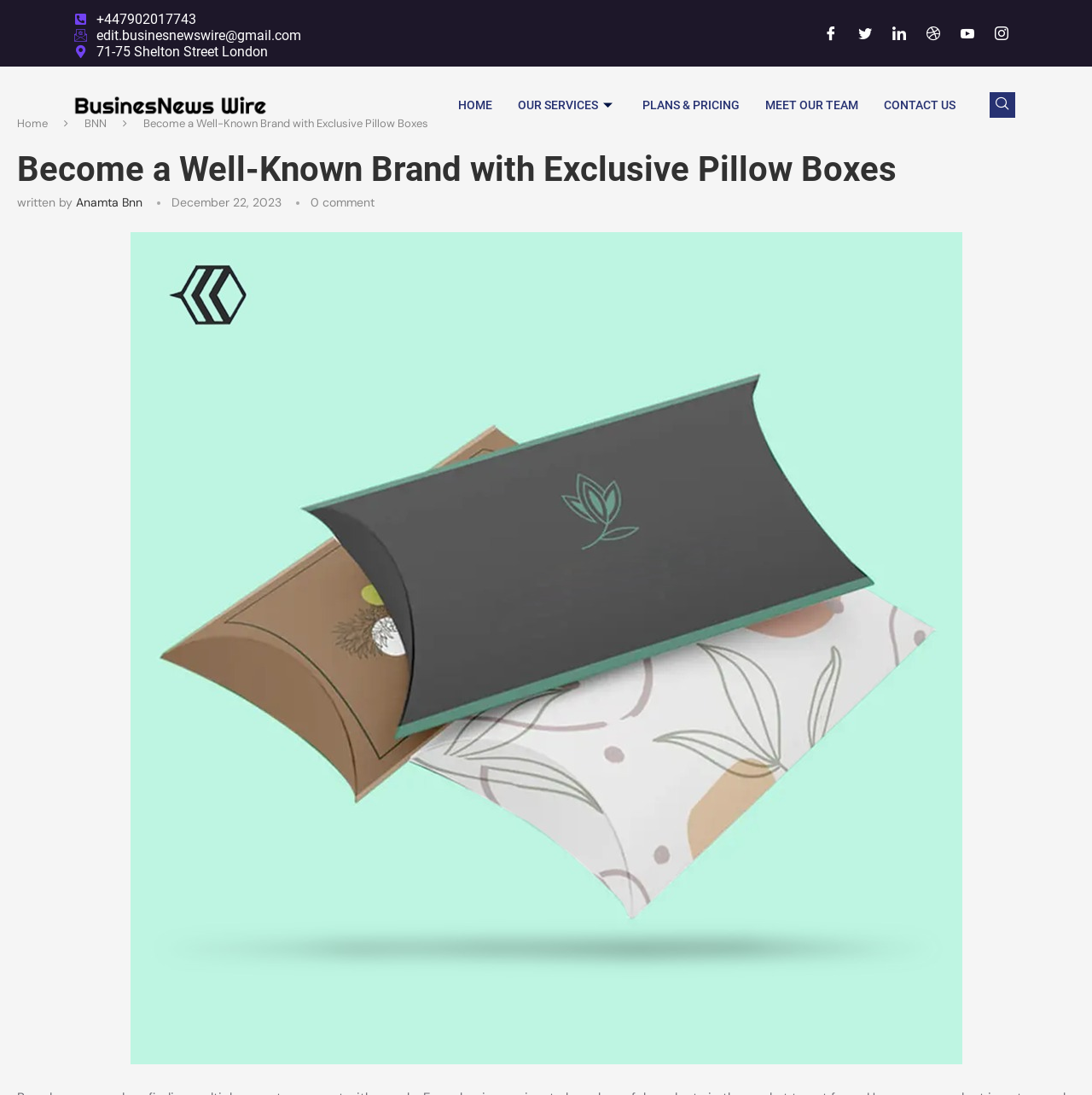Identify the bounding box coordinates of the element to click to follow this instruction: 'View the article about 2024 November TOK Essay Prompts'. Ensure the coordinates are four float values between 0 and 1, provided as [left, top, right, bottom].

None